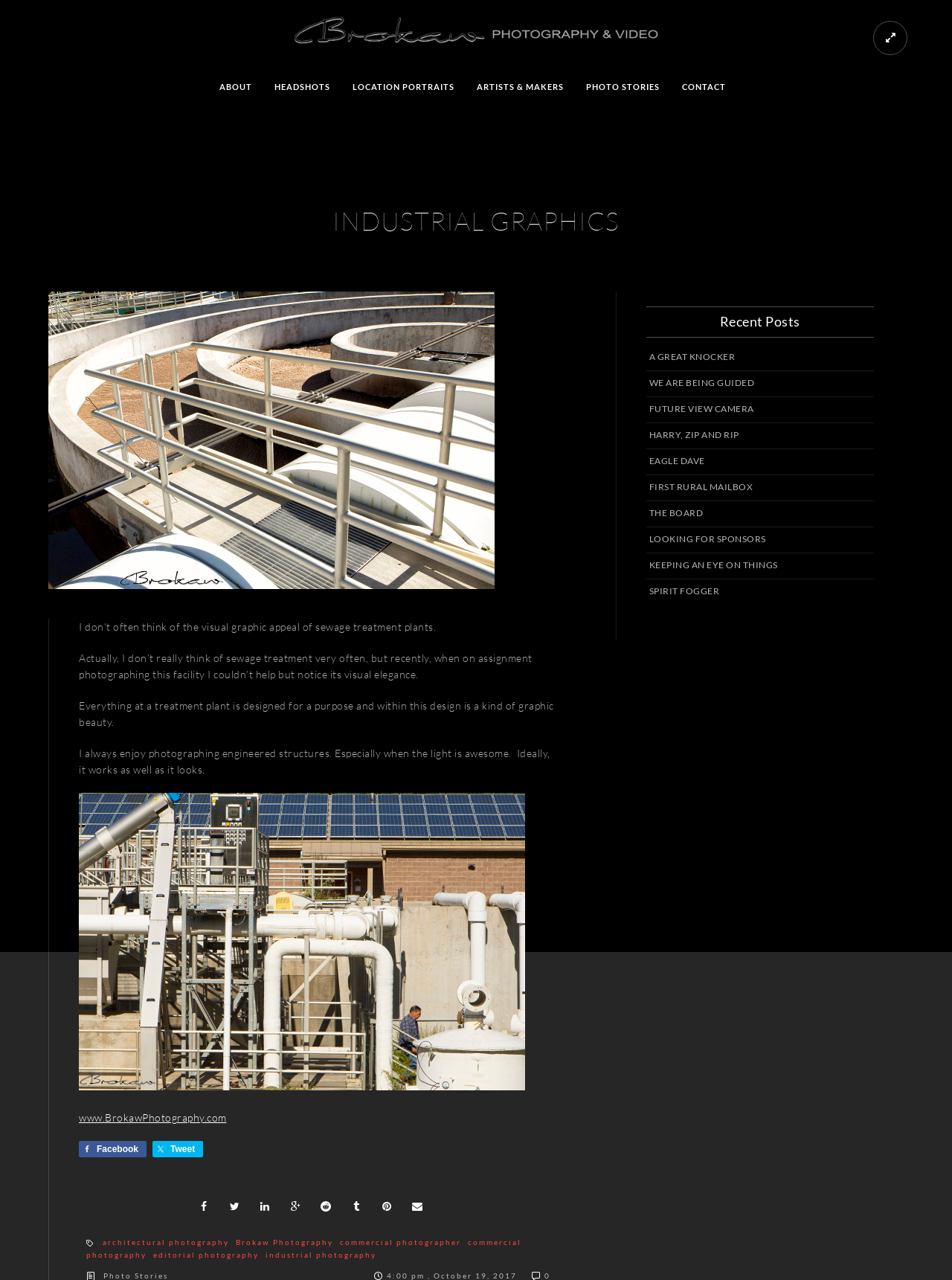Find the bounding box coordinates corresponding to the UI element with the description: "title="Share"". The coordinates should be formatted as [left, top, right, bottom], with values as floats between 0 and 1.

[0.391, 0.931, 0.422, 0.954]